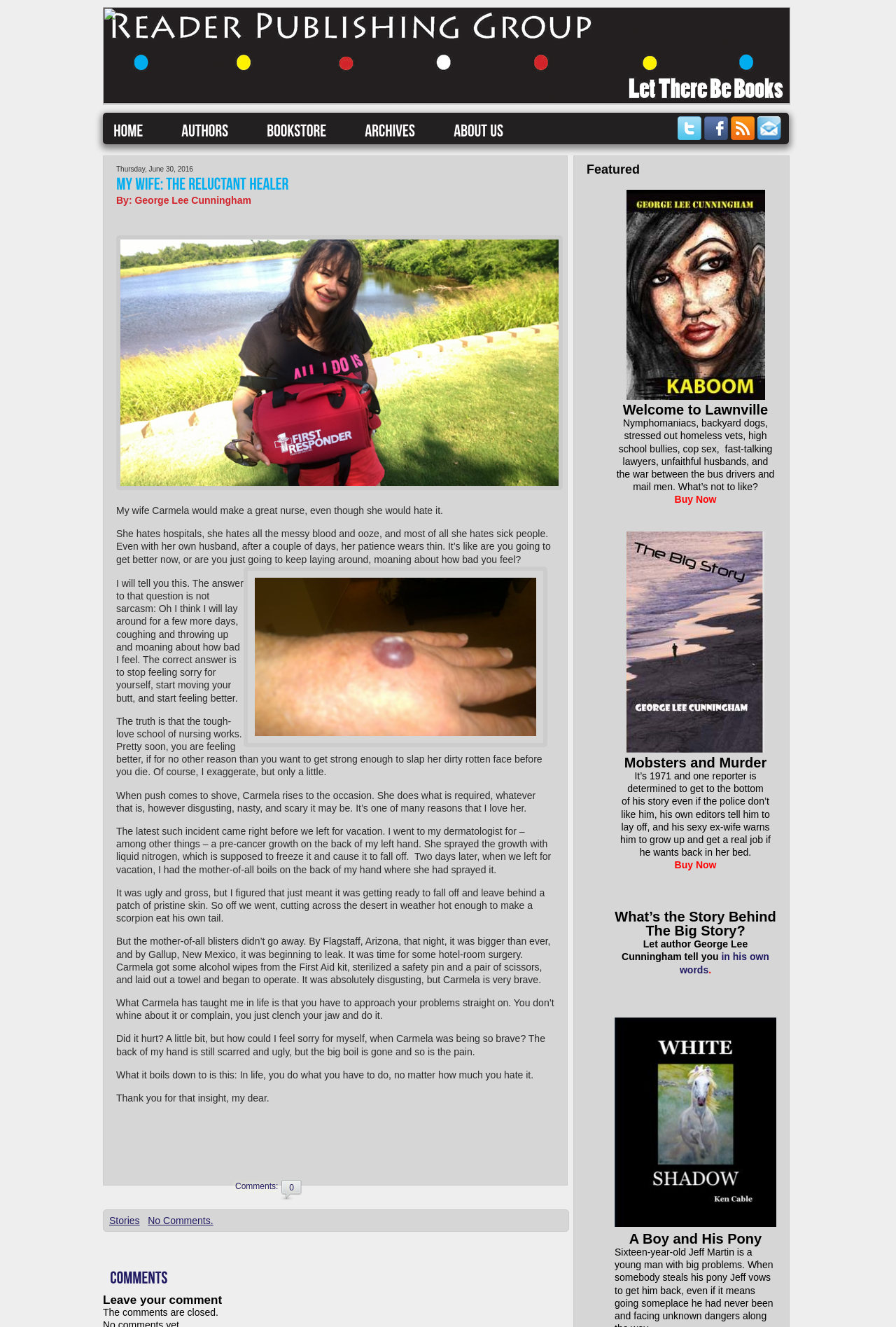What is the author's wife's attitude towards sick people?
Based on the image, provide a one-word or brief-phrase response.

She hates them